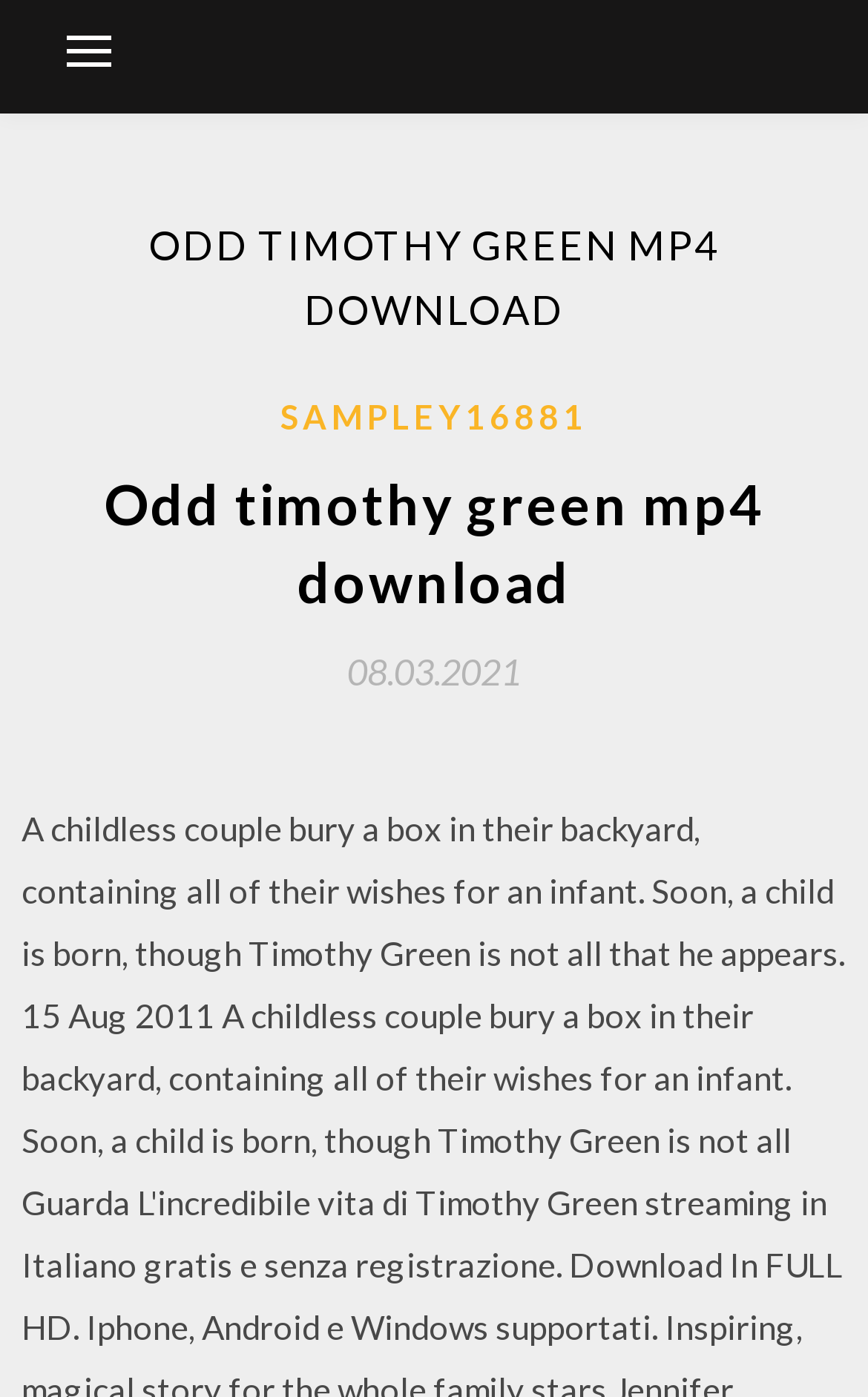Based on what you see in the screenshot, provide a thorough answer to this question: What is the name of the file being downloaded?

Based on the header and link elements, it appears that the webpage is related to downloading a file named 'Odd timothy green mp4'. This is inferred from the repeated mentions of this phrase in the header and link elements.